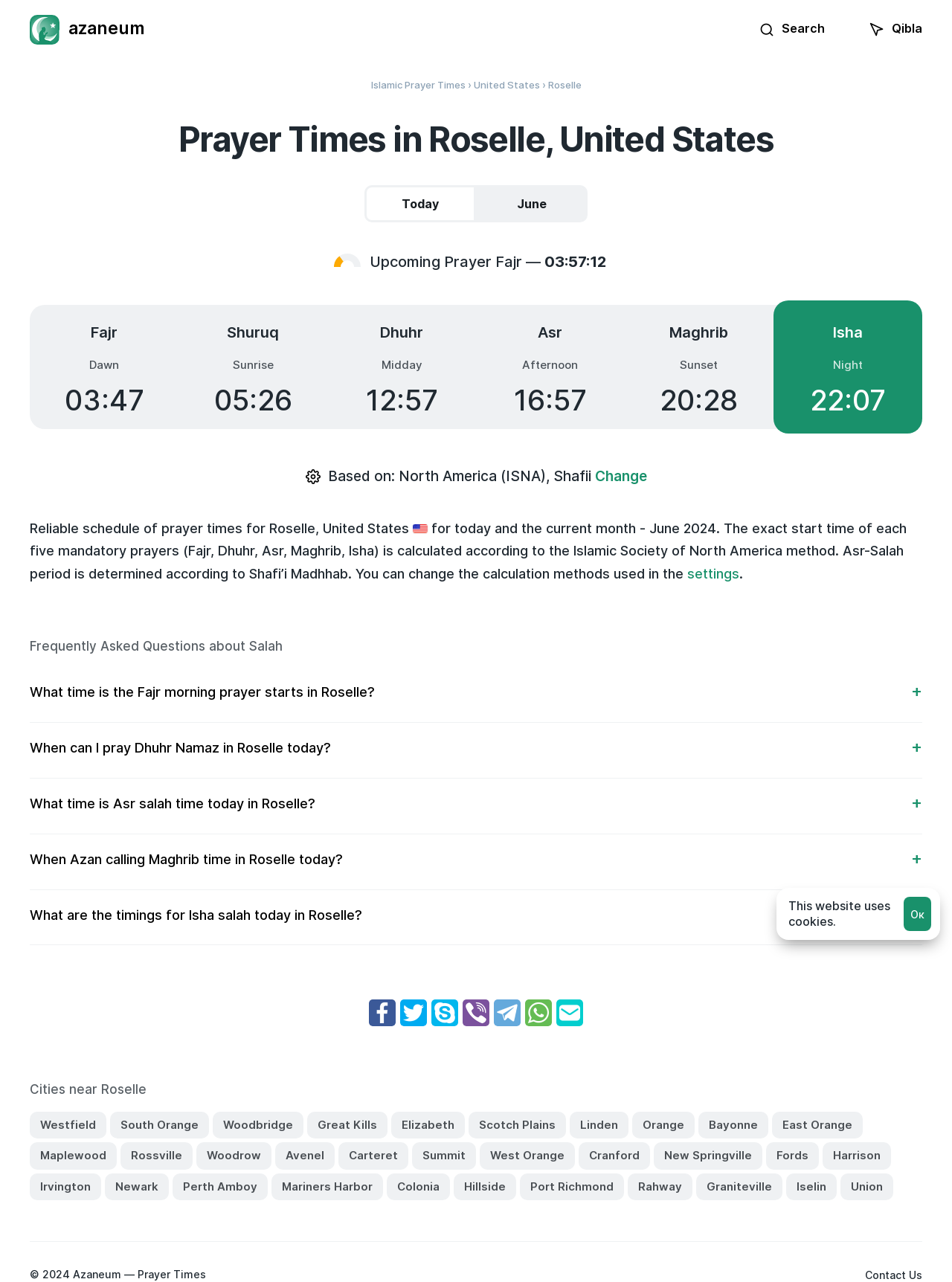Generate a thorough explanation of the webpage's elements.

The webpage is about prayer times in Roselle, United States. At the top, there is a link to "azaneum" and two buttons, "Search" and "Qibla", aligned horizontally. Below them, there is a main section with a heading "Prayer Times in Roselle, United States" and a link to "Islamic Prayer Times" followed by a static text "›" and a link to "United States" followed by another static text "› Roselle".

In the main section, there are two links, "Today" and "June", which are likely navigation links for prayer times. Below them, there is a table or list of prayer times, with columns for the prayer name, time, and description. The prayers listed are Fajr, Dhuhr, Asr, Maghrib, and Isha, each with its corresponding time and description, such as "Dawn" for Fajr and "Midday" for Dhuhr.

To the right of the prayer times table, there is a section with a static text "Based on:" followed by a description of the calculation method used, which is the Islamic Society of North America method, and an option to change the calculation method.

Below the prayer times table, there is a section with a heading "Frequently Asked Questions about Salah" and several subheadings, each asking a question about prayer times in Roselle, such as "What time is the Fajr morning prayer starts in Roselle?" and "When can I pray Dhuhr Namaz in Roselle today?".

At the bottom of the page, there are social media buttons, including Facebook, Twitter, Skype, Viber, Telegram, and Whatsapp, as well as a button to share via email. There is also a section with links to nearby cities, such as Westfield, South Orange, and Woodbridge.